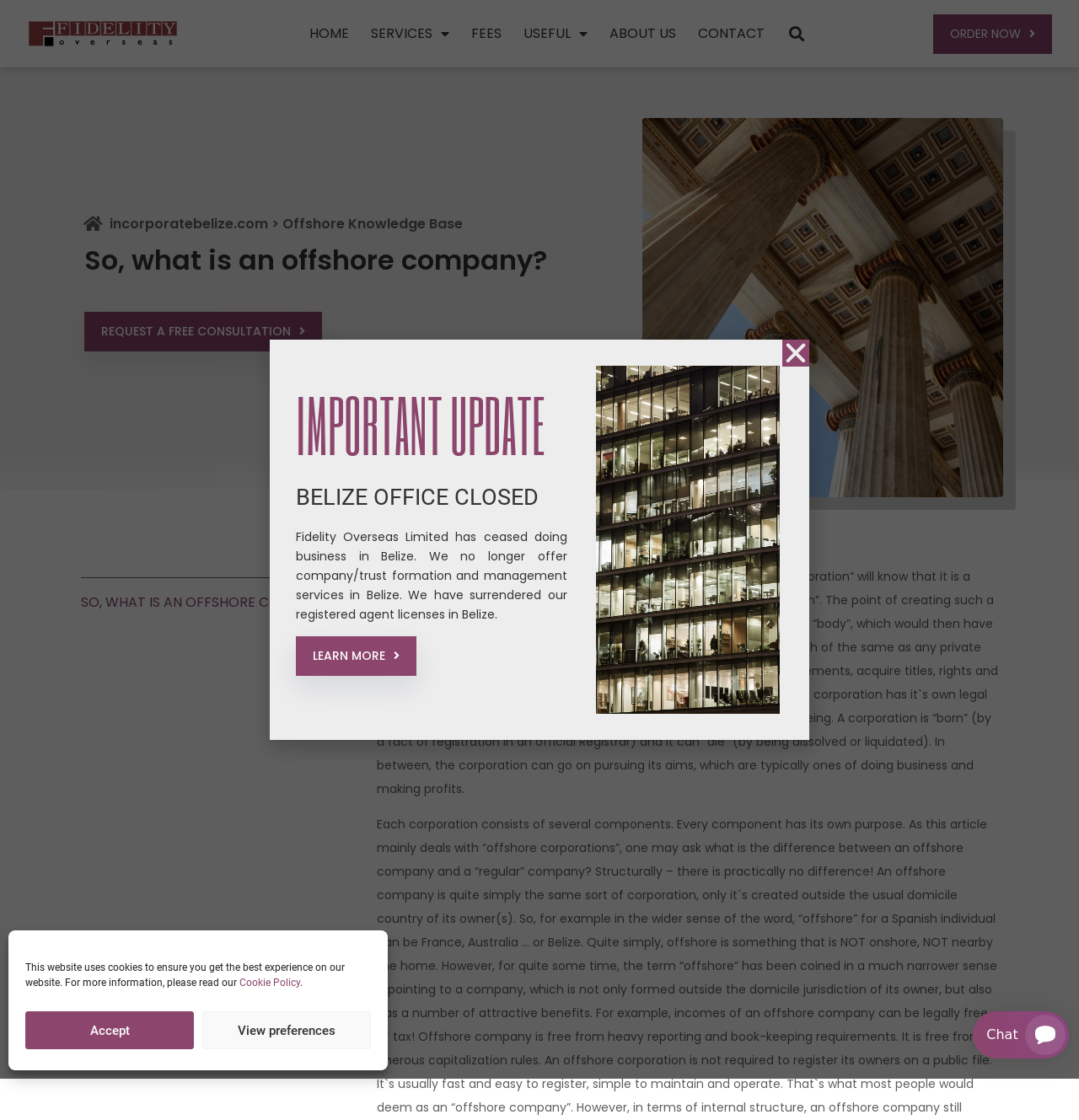Generate the main heading text from the webpage.

So, what is an offshore company?